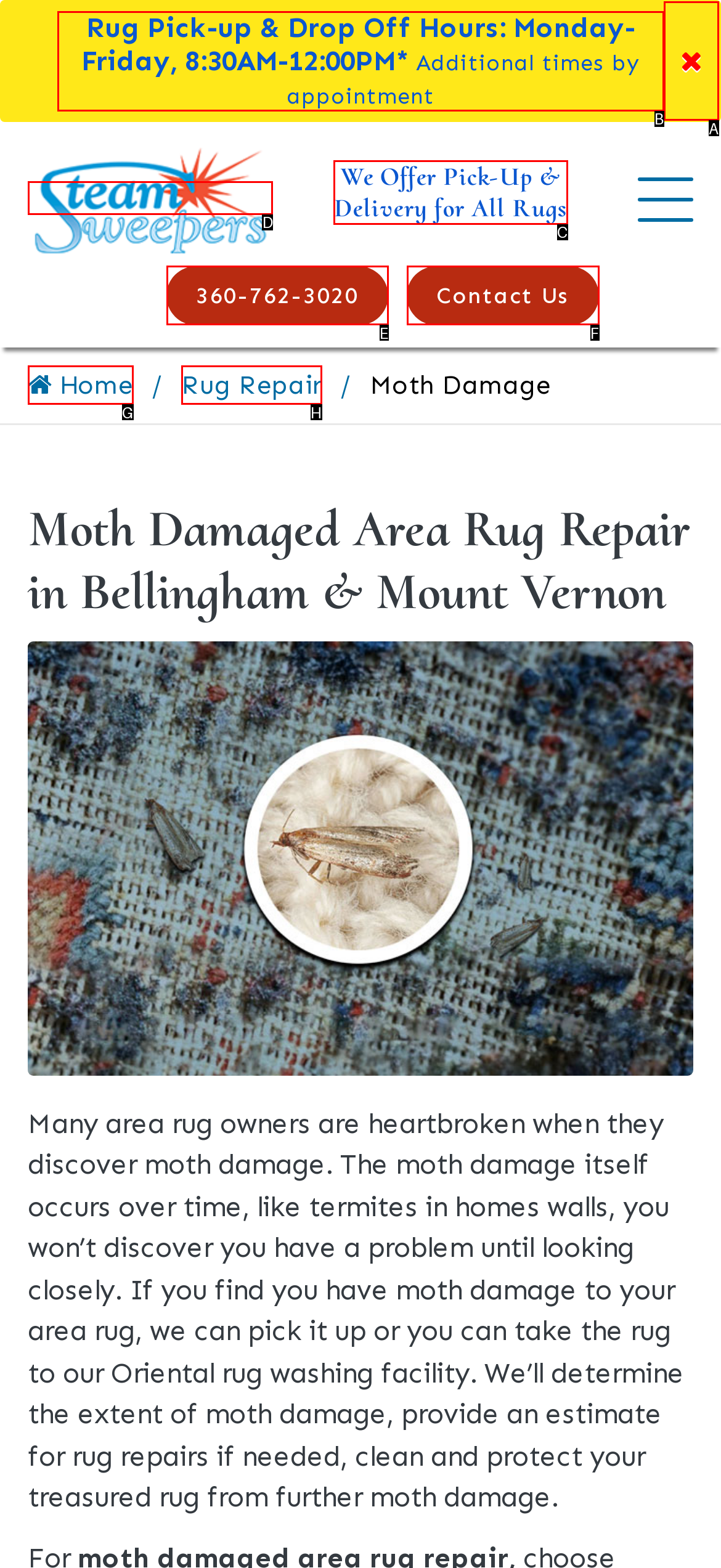Based on the task: Click the 'Close' button, which UI element should be clicked? Answer with the letter that corresponds to the correct option from the choices given.

A